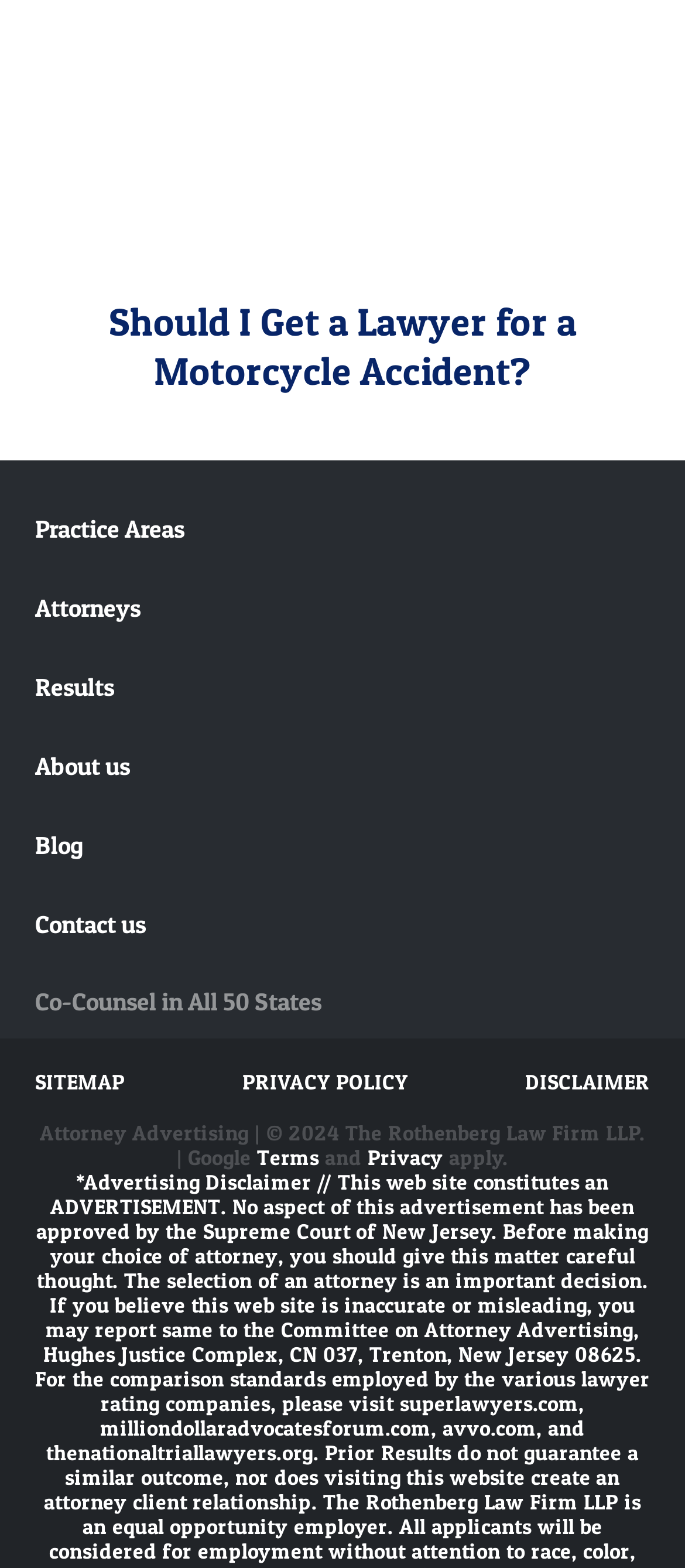Please specify the bounding box coordinates of the area that should be clicked to accomplish the following instruction: "Click on 'Should I Get a Lawyer for a Motorcycle Accident?'". The coordinates should consist of four float numbers between 0 and 1, i.e., [left, top, right, bottom].

[0.159, 0.19, 0.841, 0.251]